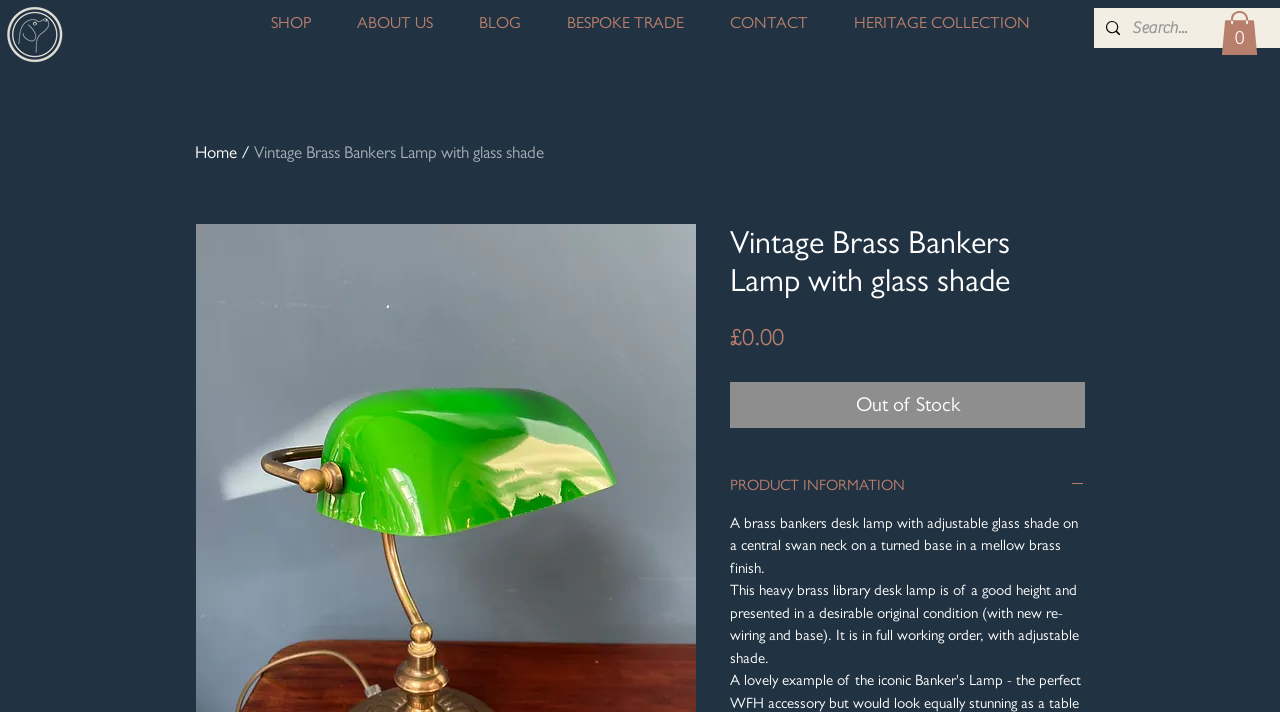Give a one-word or short-phrase answer to the following question: 
What is the price of the lamp?

£0.00